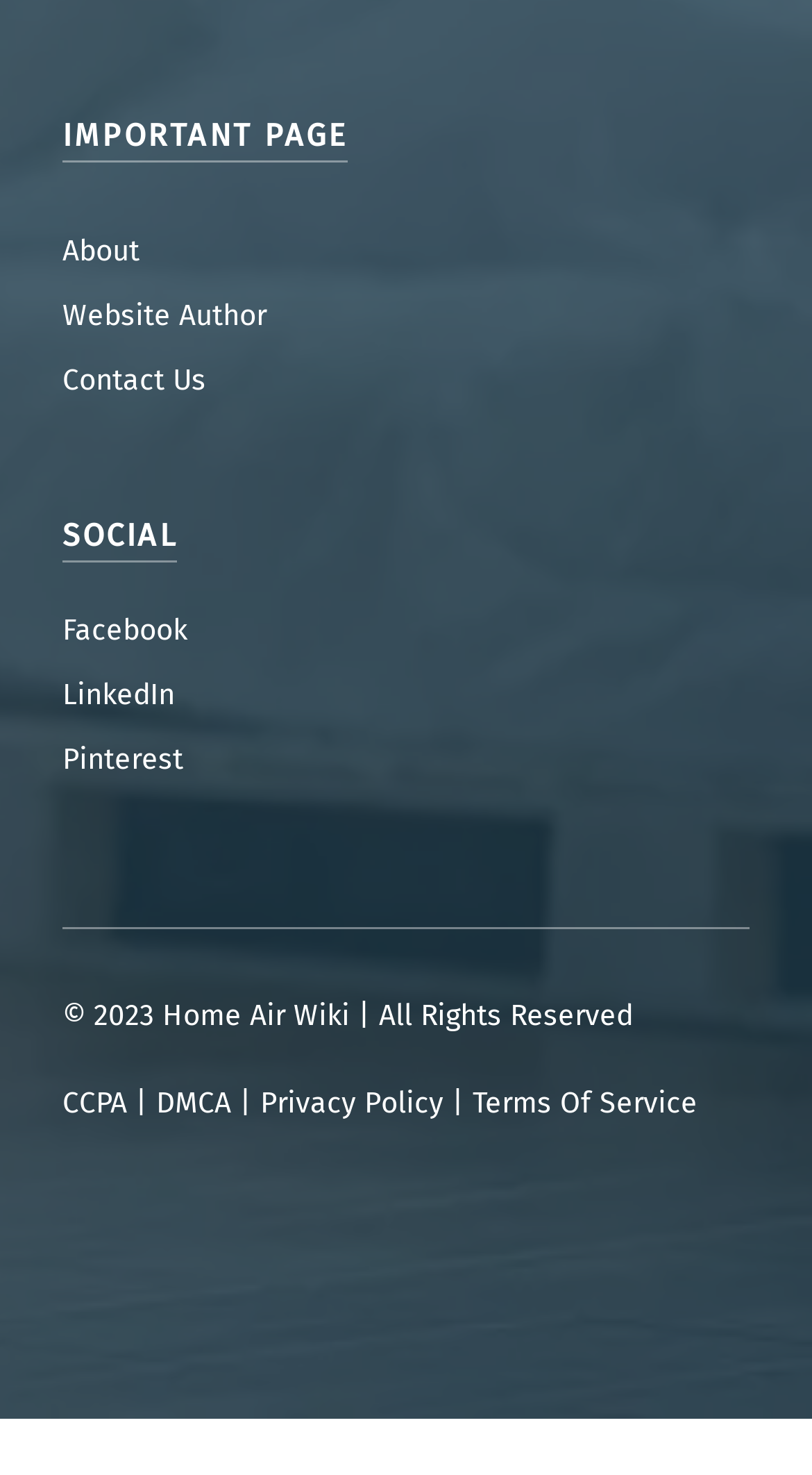Please find the bounding box coordinates of the element that needs to be clicked to perform the following instruction: "view privacy policy". The bounding box coordinates should be four float numbers between 0 and 1, represented as [left, top, right, bottom].

[0.321, 0.736, 0.546, 0.76]